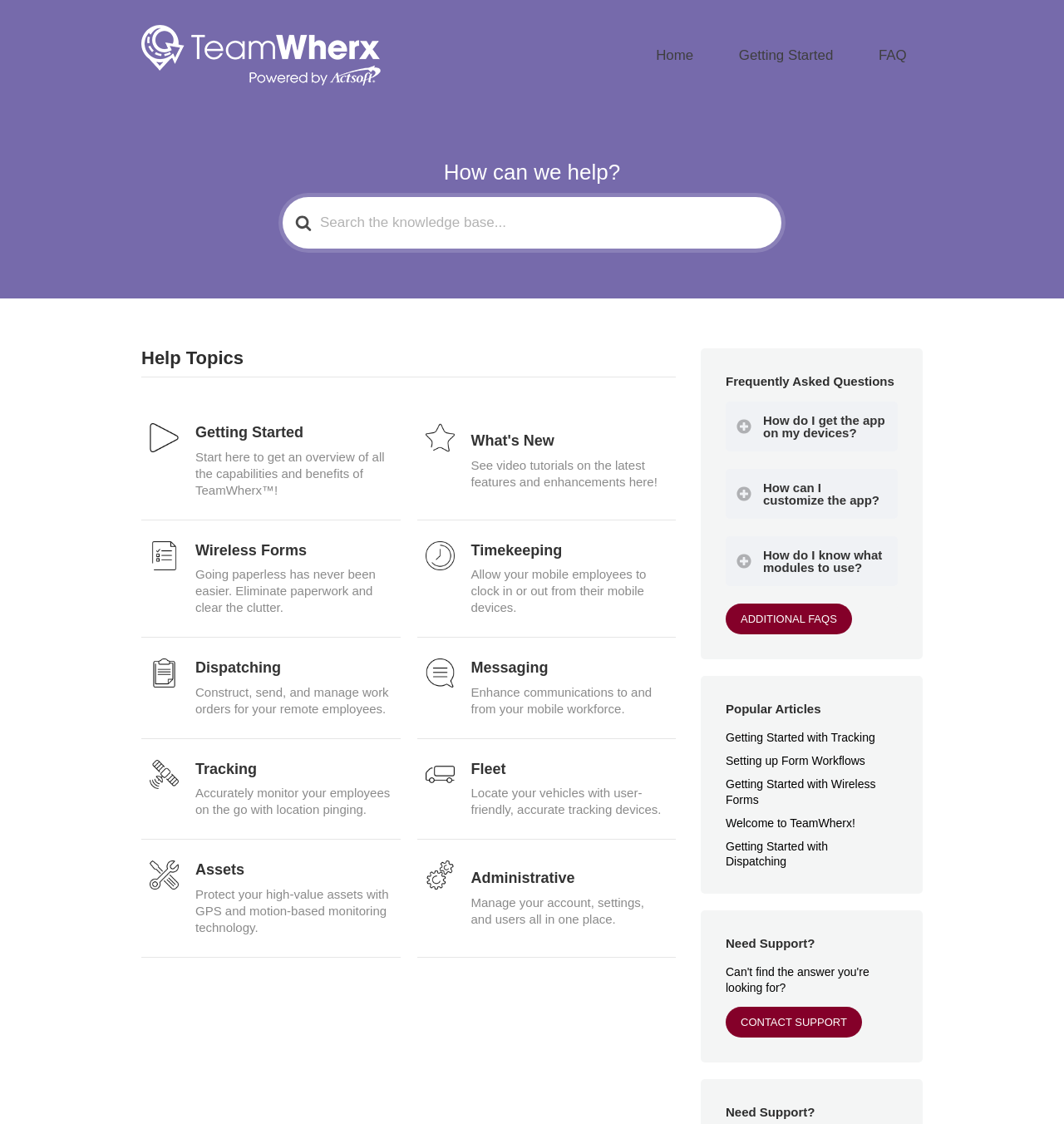Answer the question in a single word or phrase:
How many main categories are listed under 'Help Topics'?

8